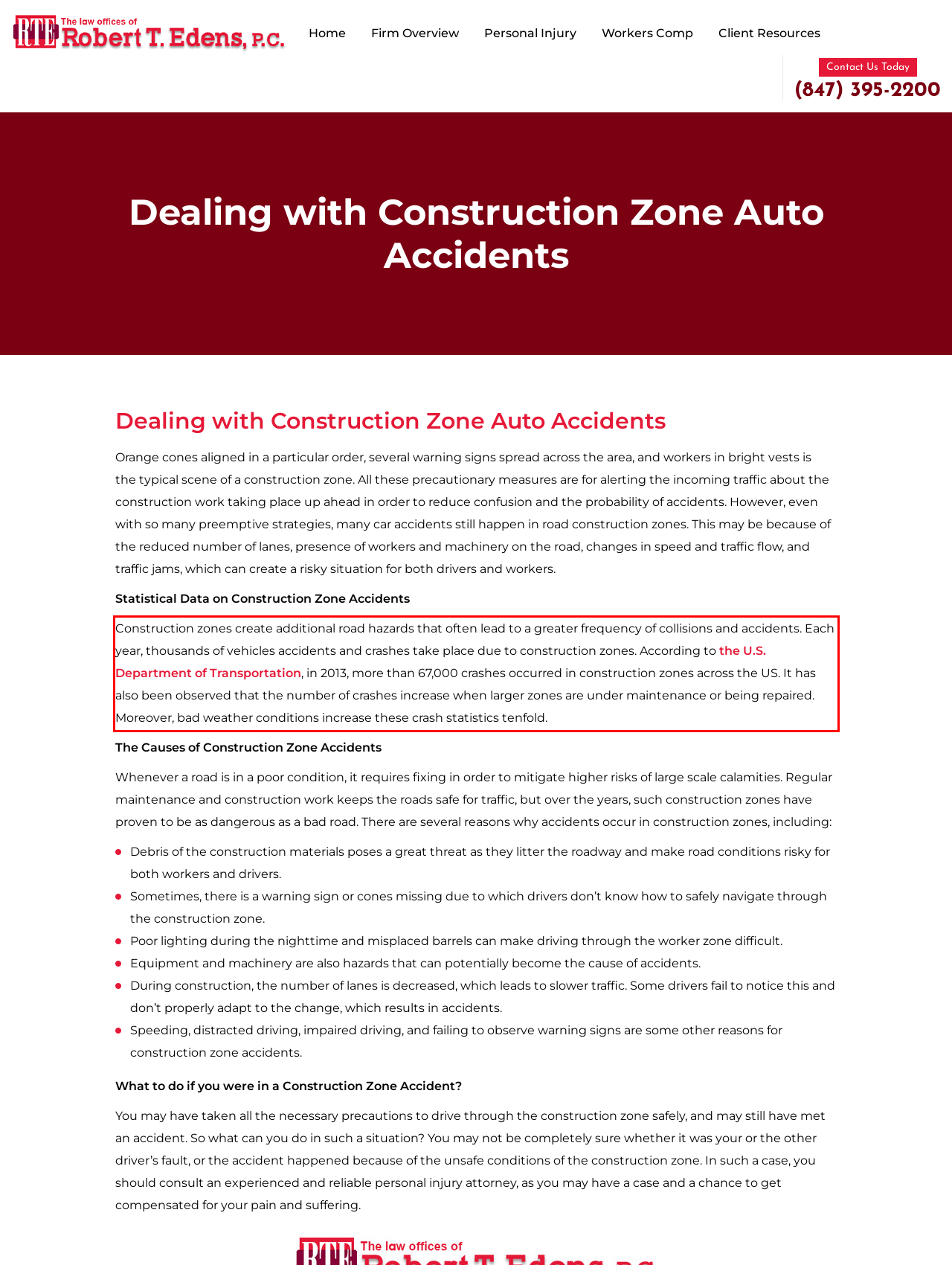Analyze the screenshot of the webpage that features a red bounding box and recognize the text content enclosed within this red bounding box.

Construction zones create additional road hazards that often lead to a greater frequency of collisions and accidents. Each year, thousands of vehicles accidents and crashes take place due to construction zones. According to the U.S. Department of Transportation, in 2013, more than 67,000 crashes occurred in construction zones across the US. It has also been observed that the number of crashes increase when larger zones are under maintenance or being repaired. Moreover, bad weather conditions increase these crash statistics tenfold.